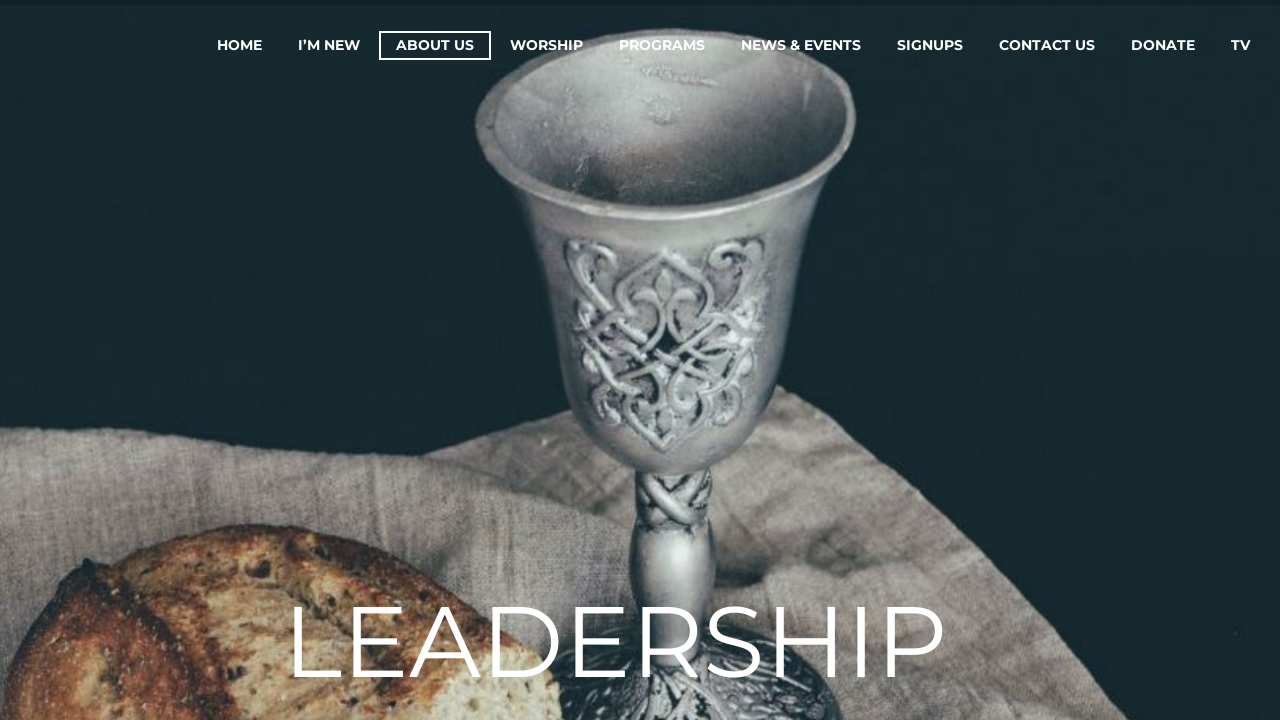What is the last link in the navigation bar?
Look at the screenshot and provide an in-depth answer.

I looked at the navigation bar and found that the last link is TV, which is located at the far right side of the bar.